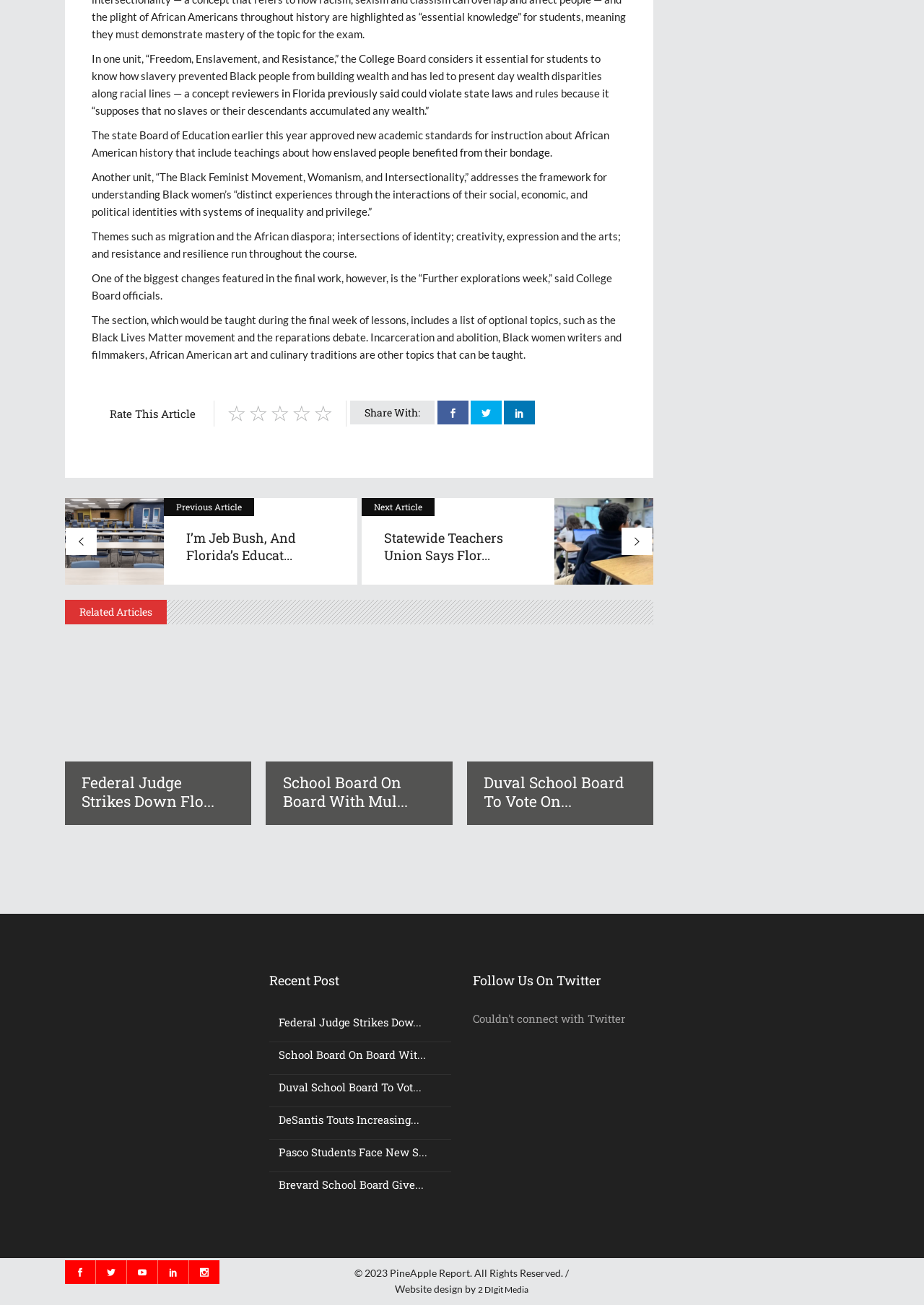Please answer the following question using a single word or phrase: 
What is the function of the social media links?

To share the article